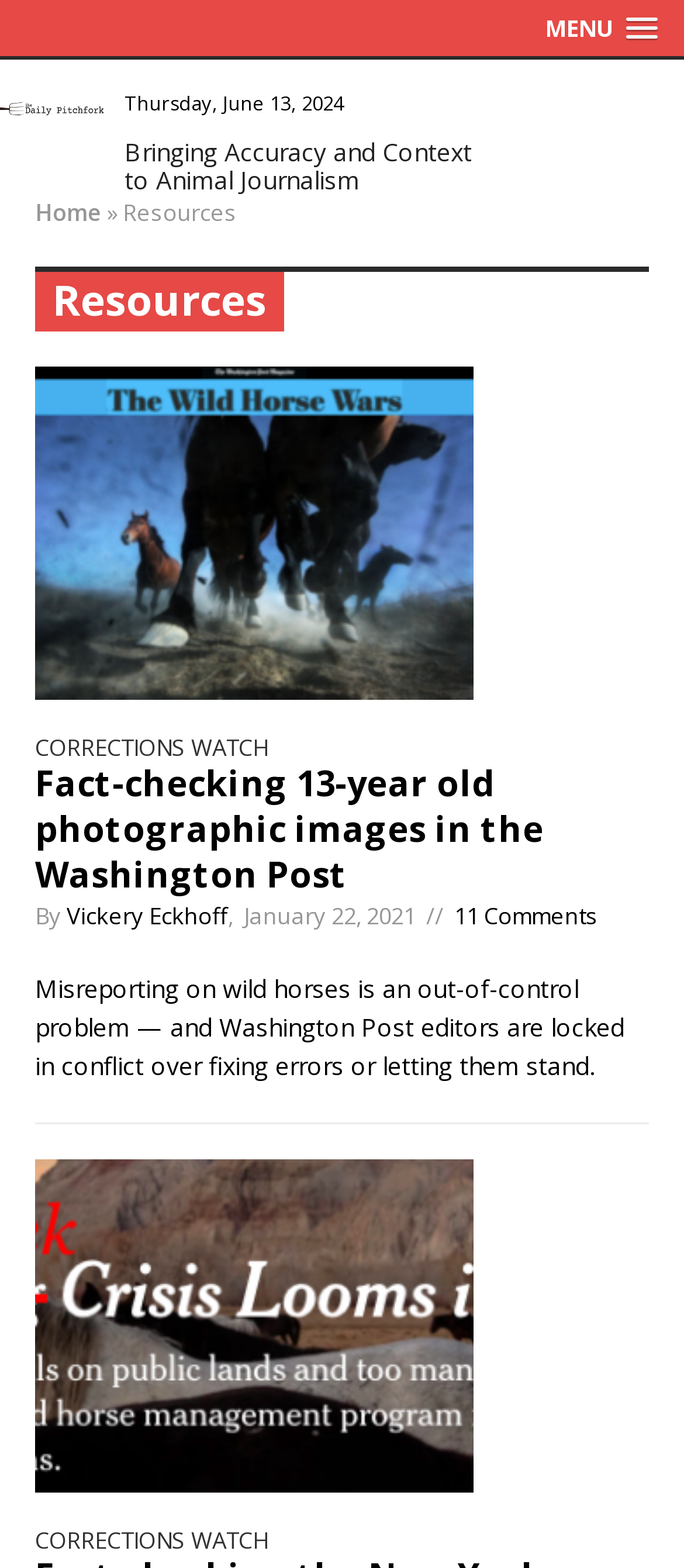Summarize the webpage with a detailed and informative caption.

The webpage is titled "Resources | The Daily Pitchfork" and appears to be a news or journalism website. At the top right corner, there is a "MENU" link. Below it, there is a date "Thursday, June 13, 2024" followed by a tagline "Bringing Accuracy and Context to Animal Journalism" in three separate lines.

On the top left, there is a link to "The Daily Pitchfork" accompanied by an image of the same name. Next to it, there are links to "Home" and "Resources" separated by a "»" symbol.

The main content of the page is divided into sections, each with a heading "CORRECTIONS WATCH". The first section has a heading "Fact-checking 13-year old photographic images in the Washington Post" followed by a link to the article and information about the author "Vickery Eckhoff" and the date "January 22, 2021". There is also a link to "11 Comments" at the bottom of this section.

Below this section, there is a paragraph of text discussing misreporting on wild horses. Further down, there is another section with the same heading "CORRECTIONS WATCH" but without any content.

Throughout the page, there are several links to articles and other resources, as well as headings and static text providing context and information about the content.